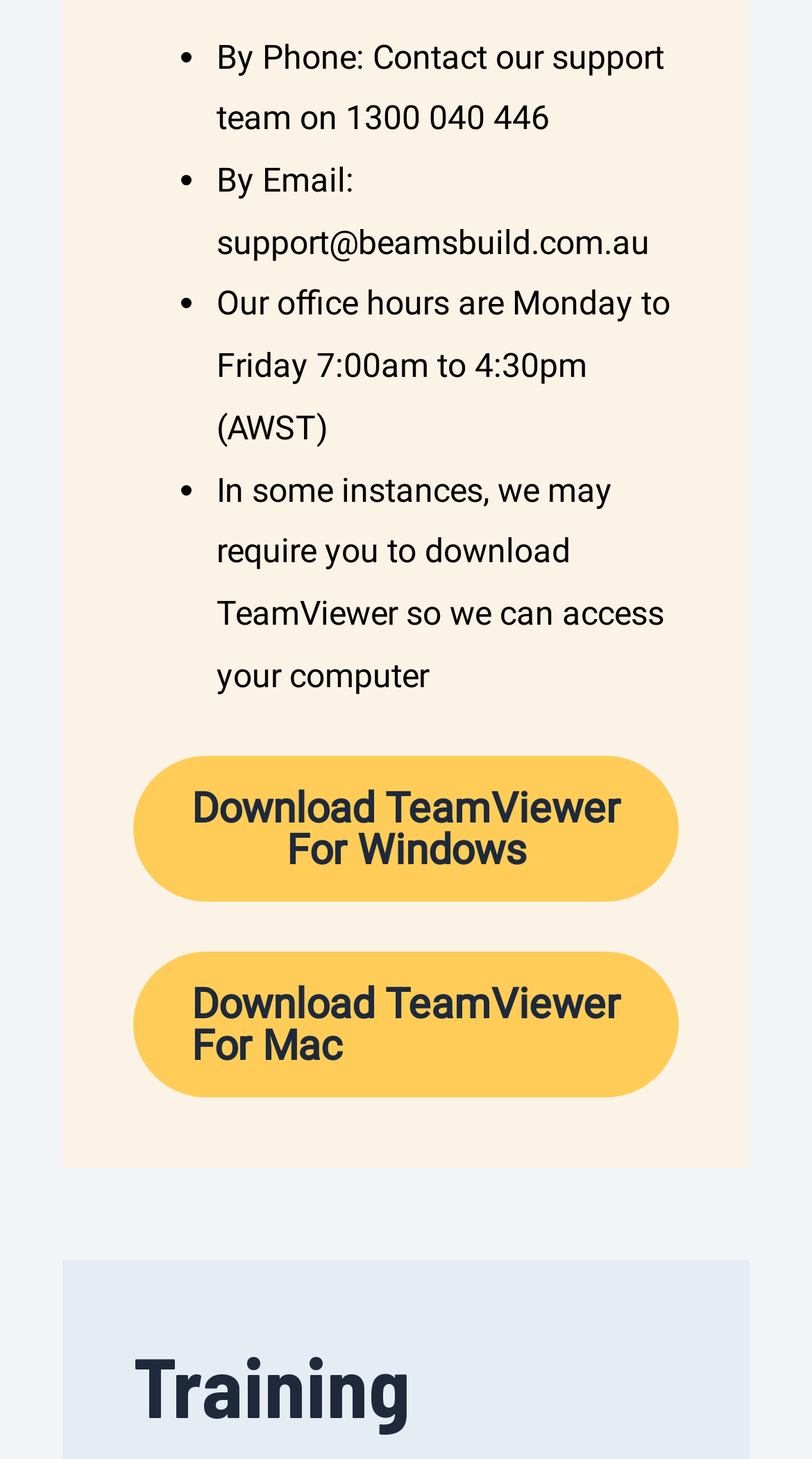Please look at the image and answer the question with a detailed explanation: What is the section title below the support contact information?

I found the section title by looking at the heading 'Training' which is located at the bottom of the webpage, below the support contact information.